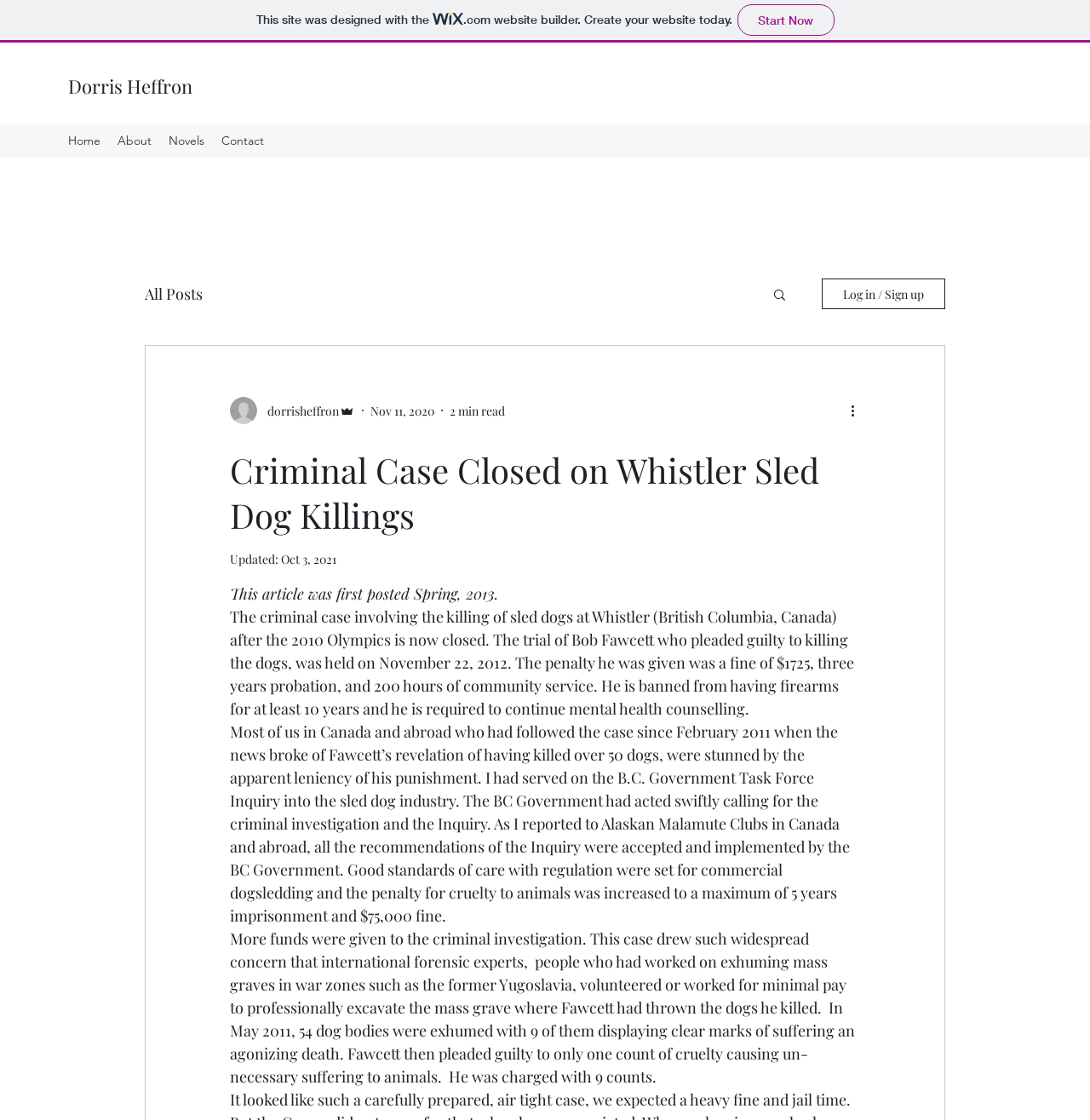Convey a detailed summary of the webpage, mentioning all key elements.

The webpage is about a blog post titled "Criminal Case Closed on Whistler Sled Dog Killings". At the top, there is a link to create a website with Wix.com, accompanied by a small Wix logo. Below this, there is a navigation menu with links to "Home", "About", "Novels", and "Contact". 

To the right of the navigation menu, there is another navigation menu labeled "blog" with a link to "All Posts". A search button with a magnifying glass icon is located next to it. Further to the right, there is a "Log in / Sign up" button.

Below these elements, there is a section with the writer's picture, their name "Dorris Heffron", and their role as "Admin". The date "Nov 11, 2020" and "2 min read" are also displayed in this section.

The main content of the webpage is the blog post, which starts with a heading "Criminal Case Closed on Whistler Sled Dog Killings". Below the heading, there is a label "Updated:" followed by the date "Oct 3, 2021". The blog post then describes the criminal case involving the killing of sled dogs at Whistler after the 2010 Olympics, including the trial of Bob Fawcett and his punishment. The post also expresses the author's opinion on the leniency of the punishment and mentions their involvement in the B.C. Government Task Force Inquiry into the sled dog industry.